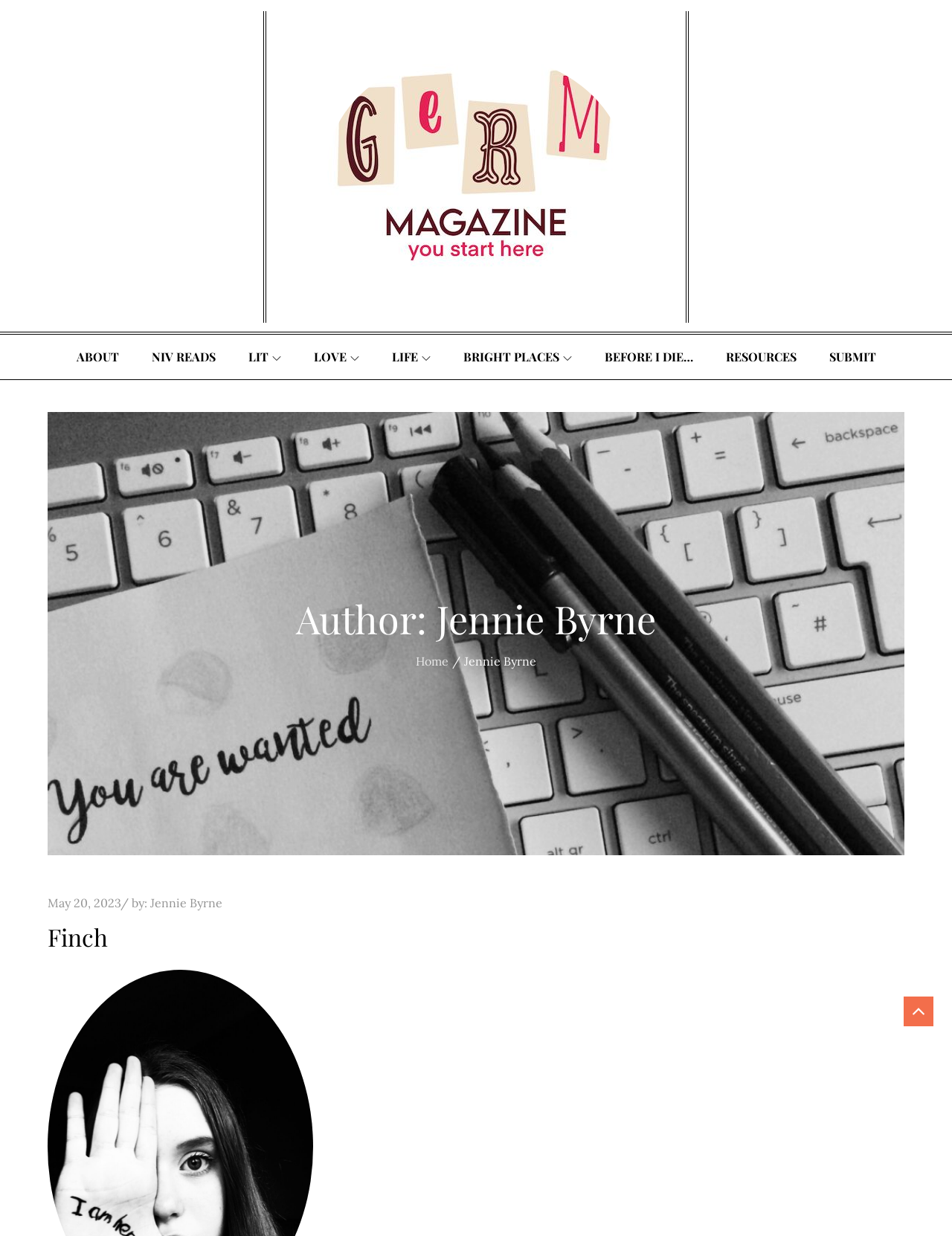Use a single word or phrase to answer this question: 
What is the date of the latest article?

May 20, 2023